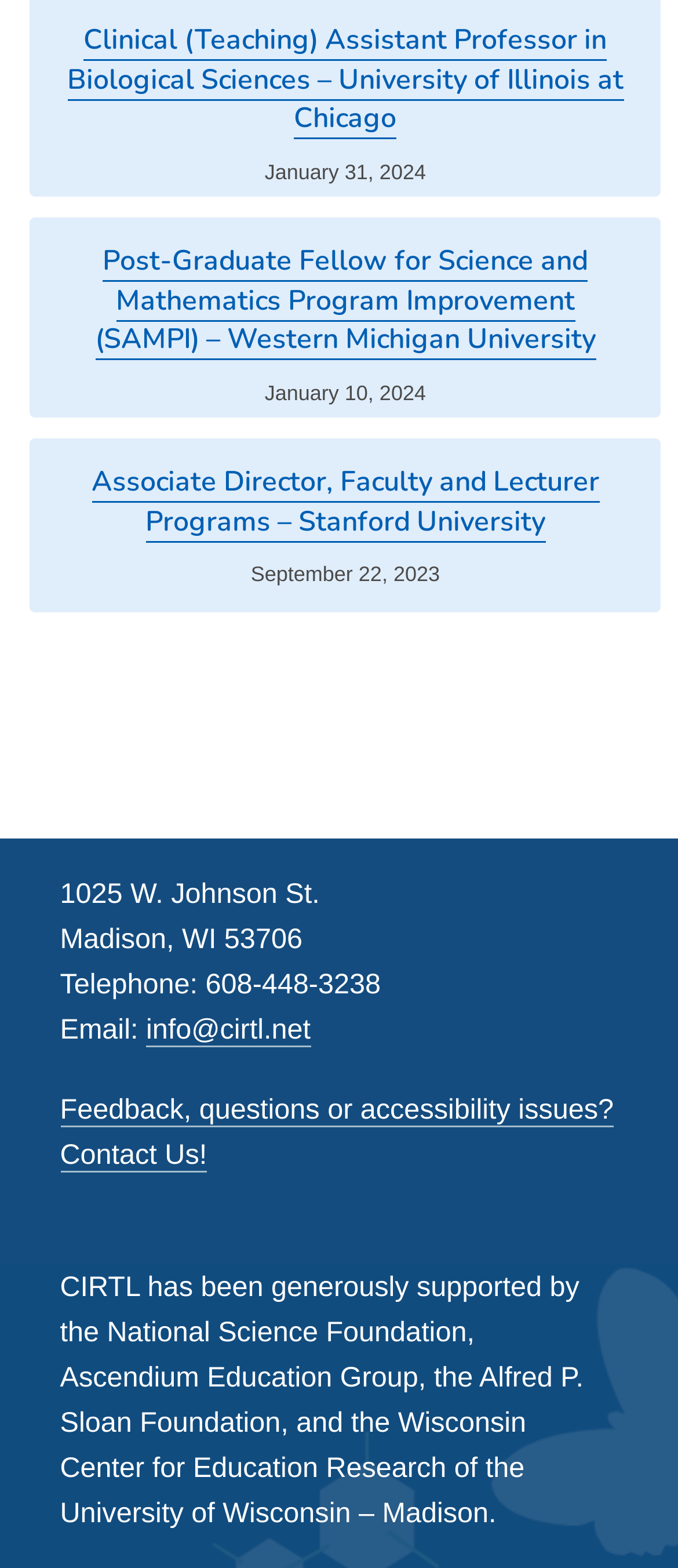Provide a brief response to the question using a single word or phrase: 
What is the latest job posting date?

January 31, 2024